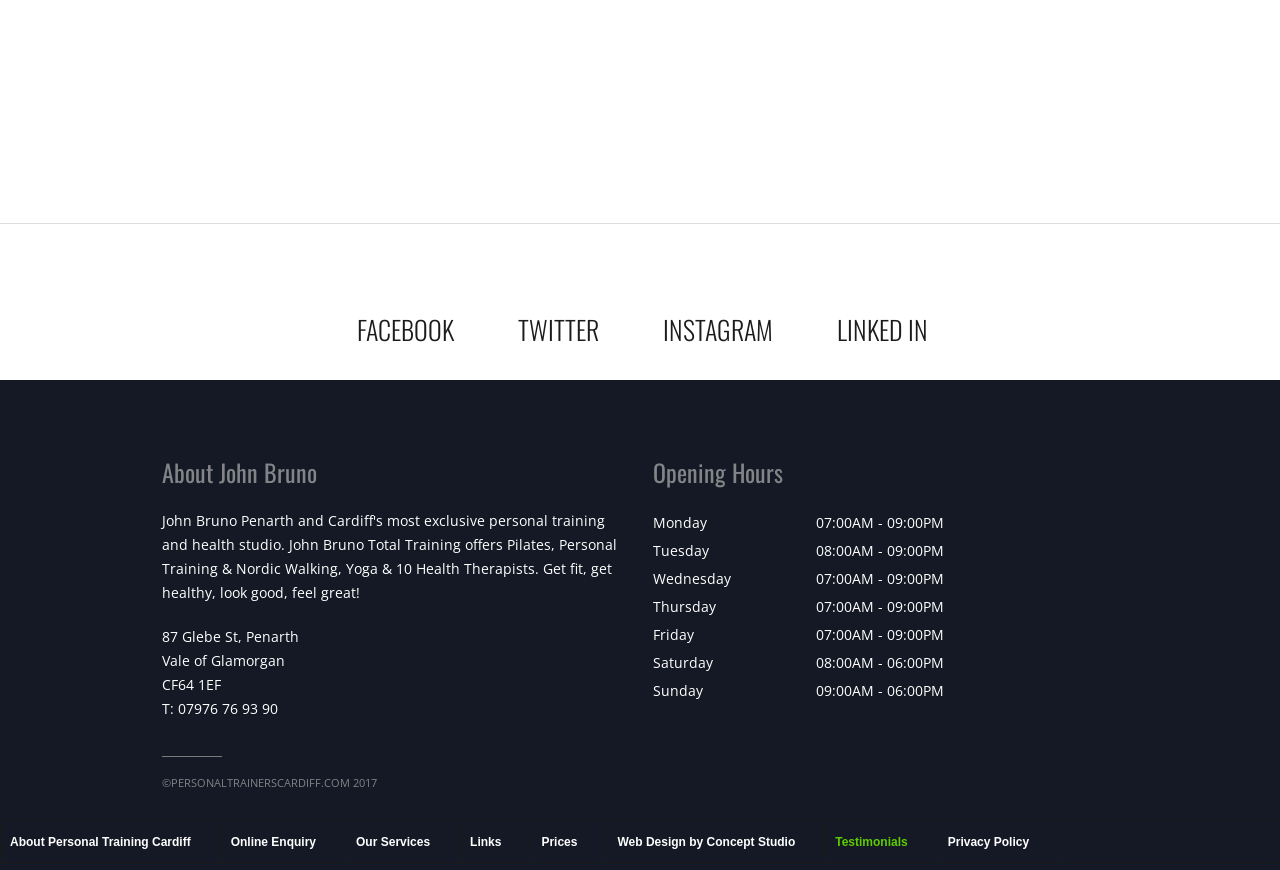Provide a short answer using a single word or phrase for the following question: 
What is the address of the personal trainer?

87 Glebe St, Penarth